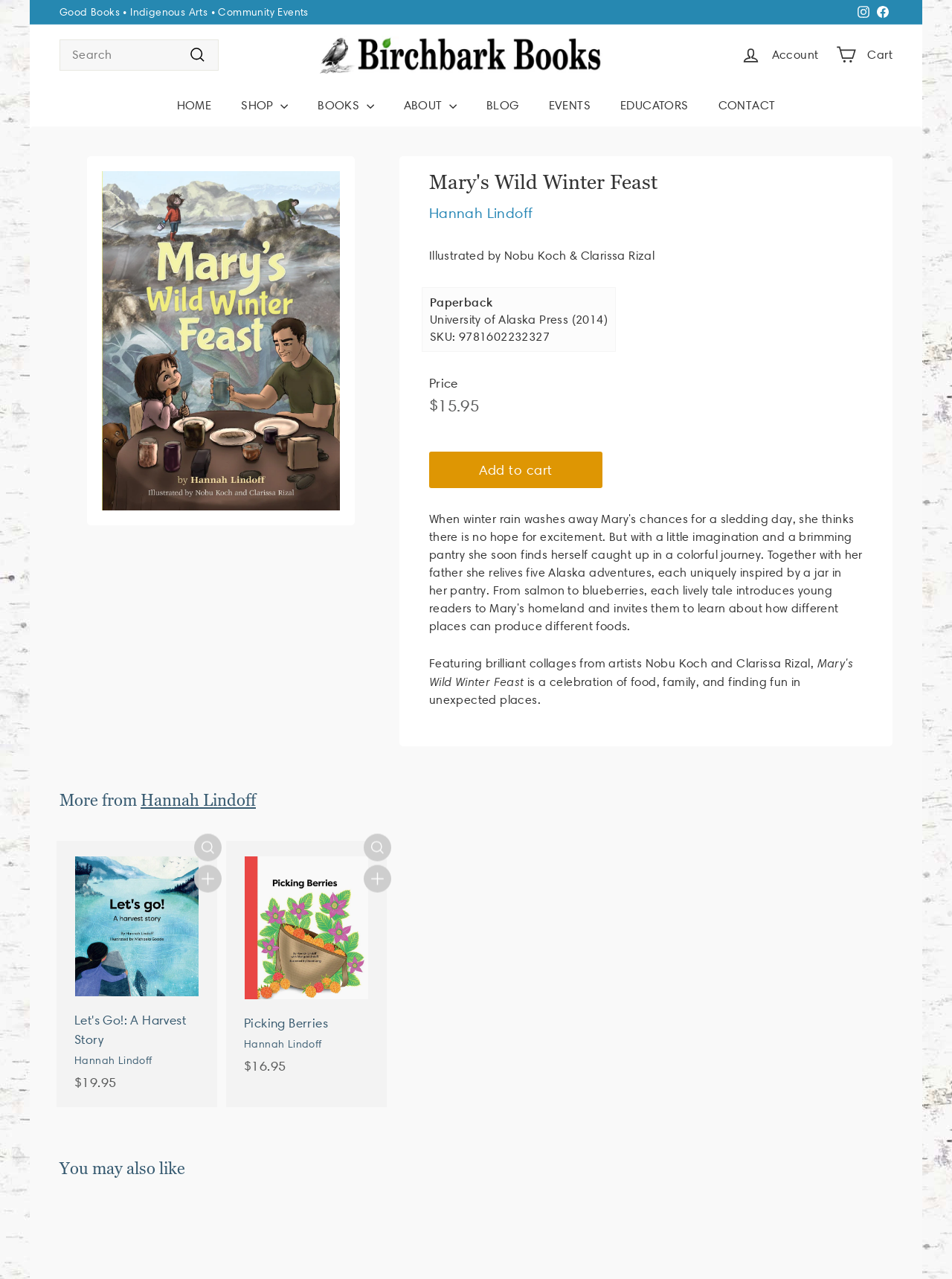Specify the bounding box coordinates of the region I need to click to perform the following instruction: "View Mary's Wild Winter Feast book details". The coordinates must be four float numbers in the range of 0 to 1, i.e., [left, top, right, bottom].

[0.451, 0.134, 0.906, 0.153]